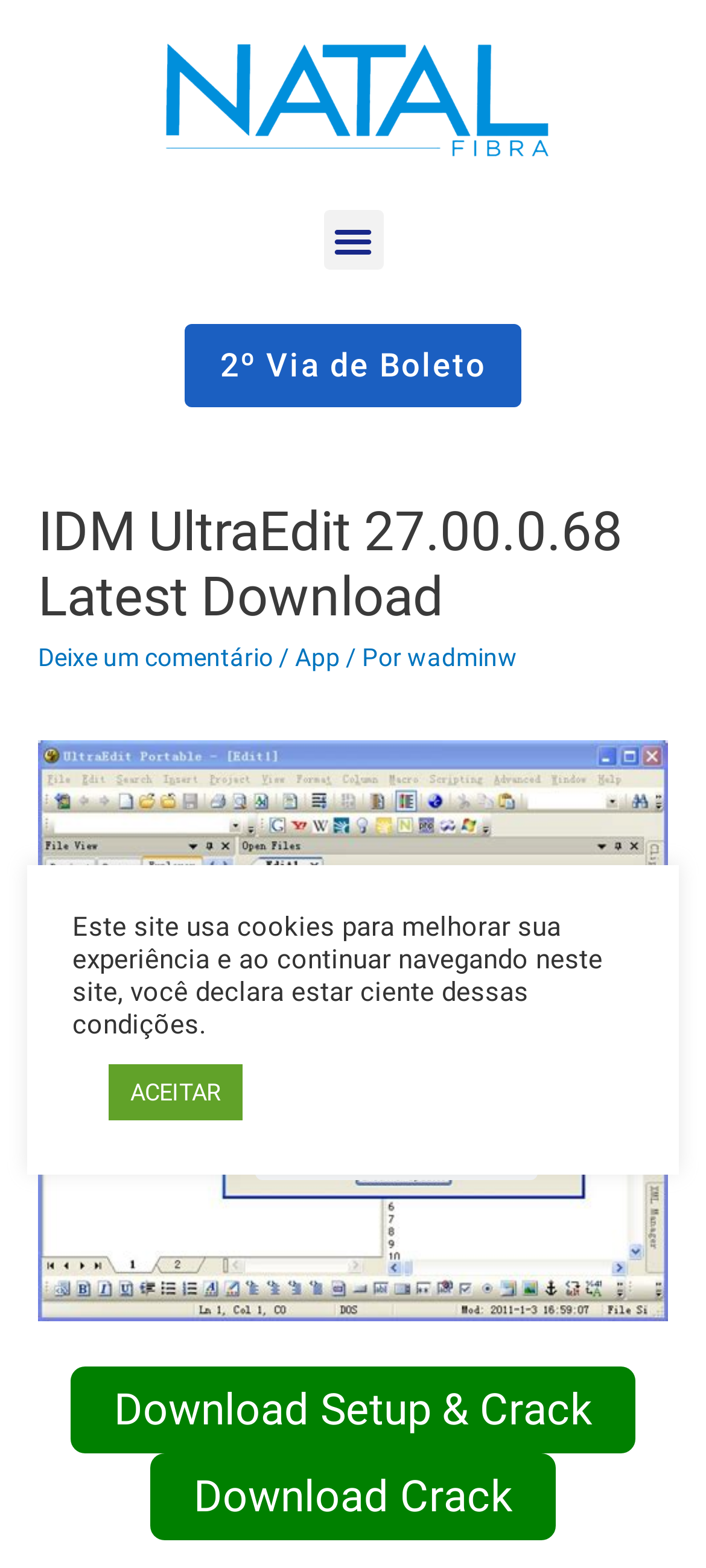Please determine and provide the text content of the webpage's heading.

IDM UltraEdit 27.00.0.68 Latest Download